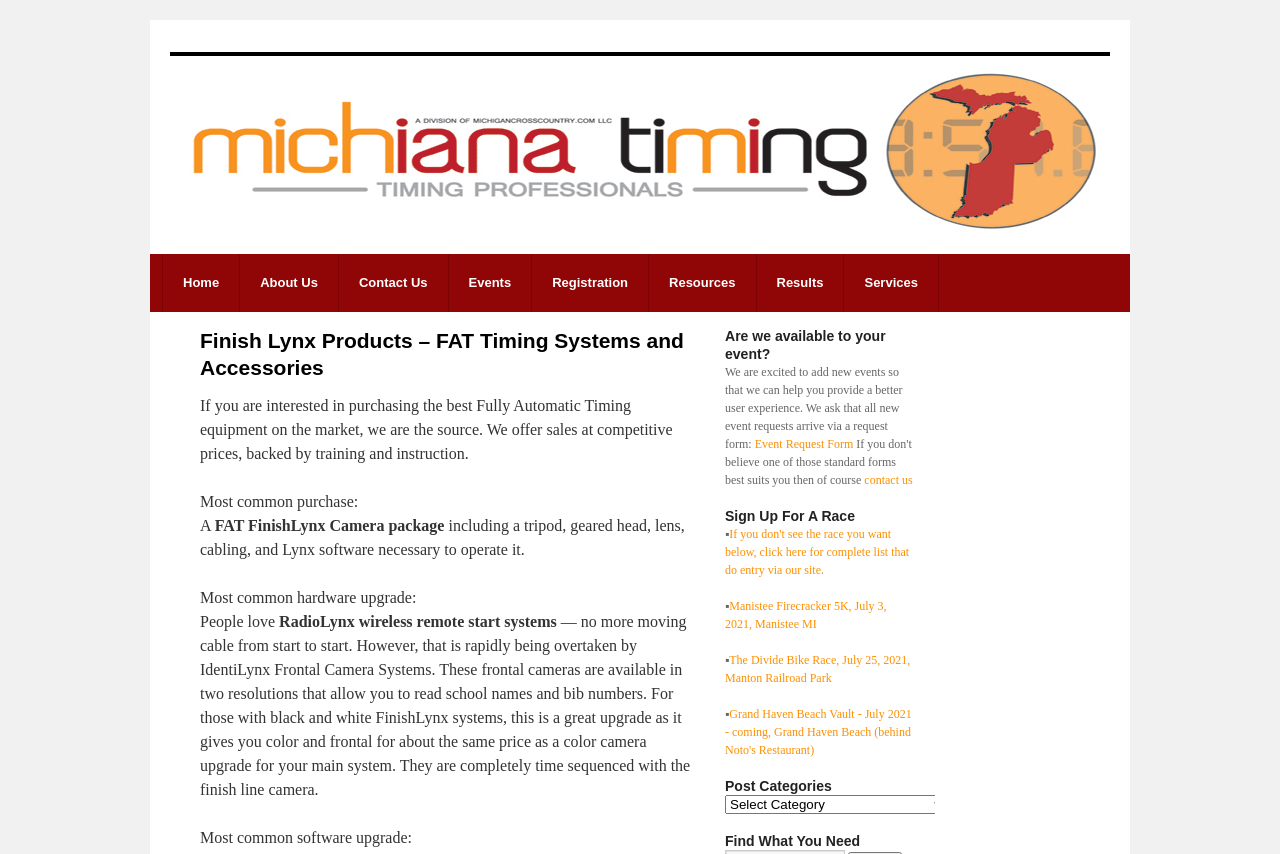Using the webpage screenshot, locate the HTML element that fits the following description and provide its bounding box: "Event Request Form".

[0.59, 0.512, 0.667, 0.528]